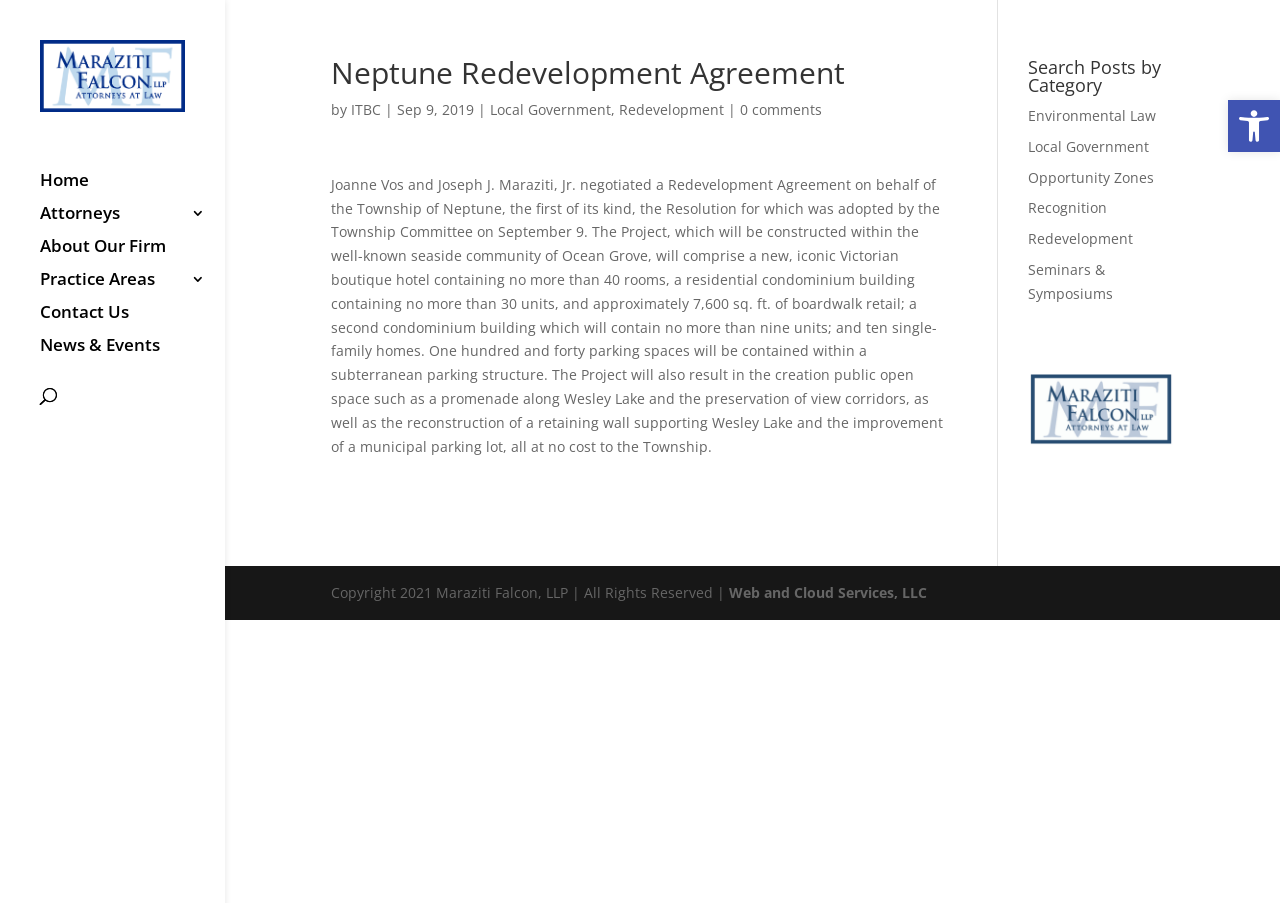Locate the bounding box coordinates of the element to click to perform the following action: 'Search for something'. The coordinates should be given as four float values between 0 and 1, in the form of [left, top, right, bottom].

[0.031, 0.416, 0.145, 0.46]